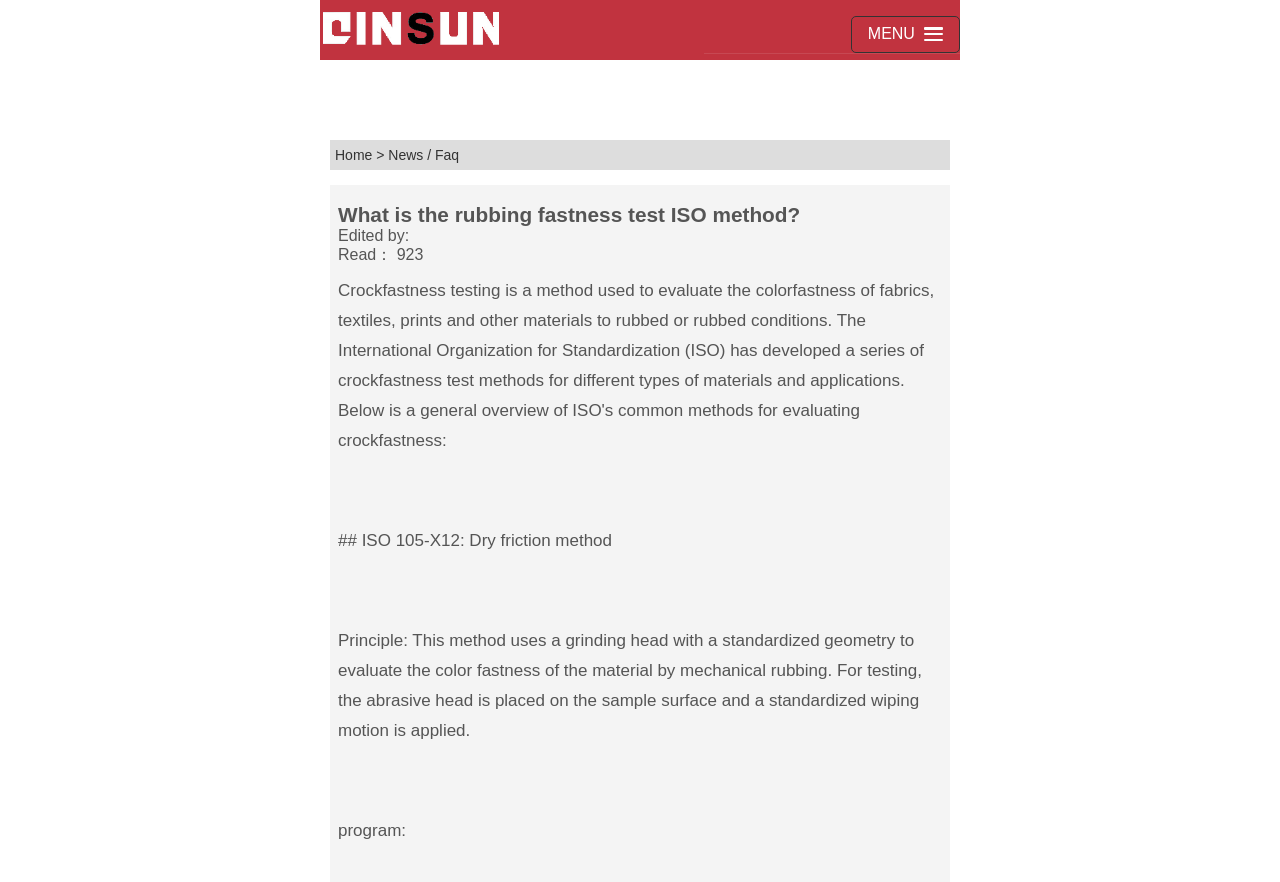Provide the bounding box coordinates of the UI element this sentence describes: "Home".

[0.262, 0.167, 0.291, 0.185]